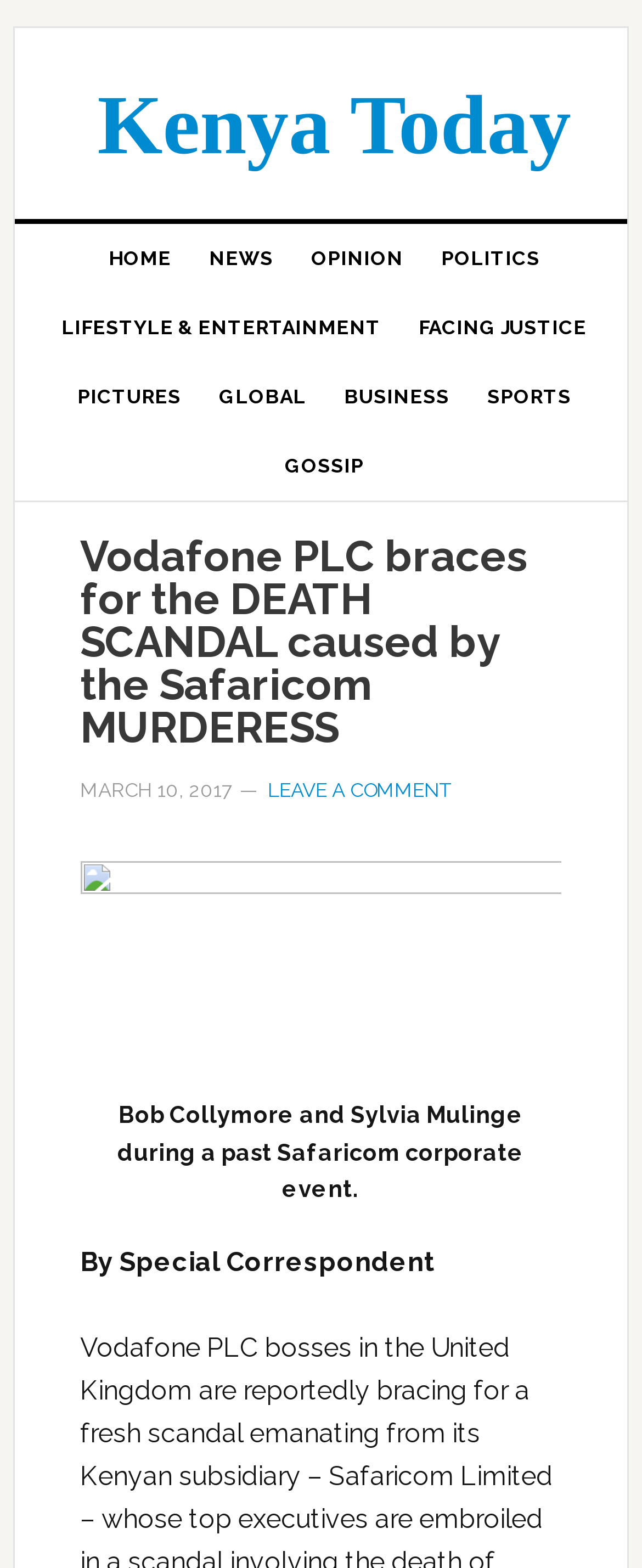What is the date of the article?
Give a one-word or short phrase answer based on the image.

MARCH 10, 2017